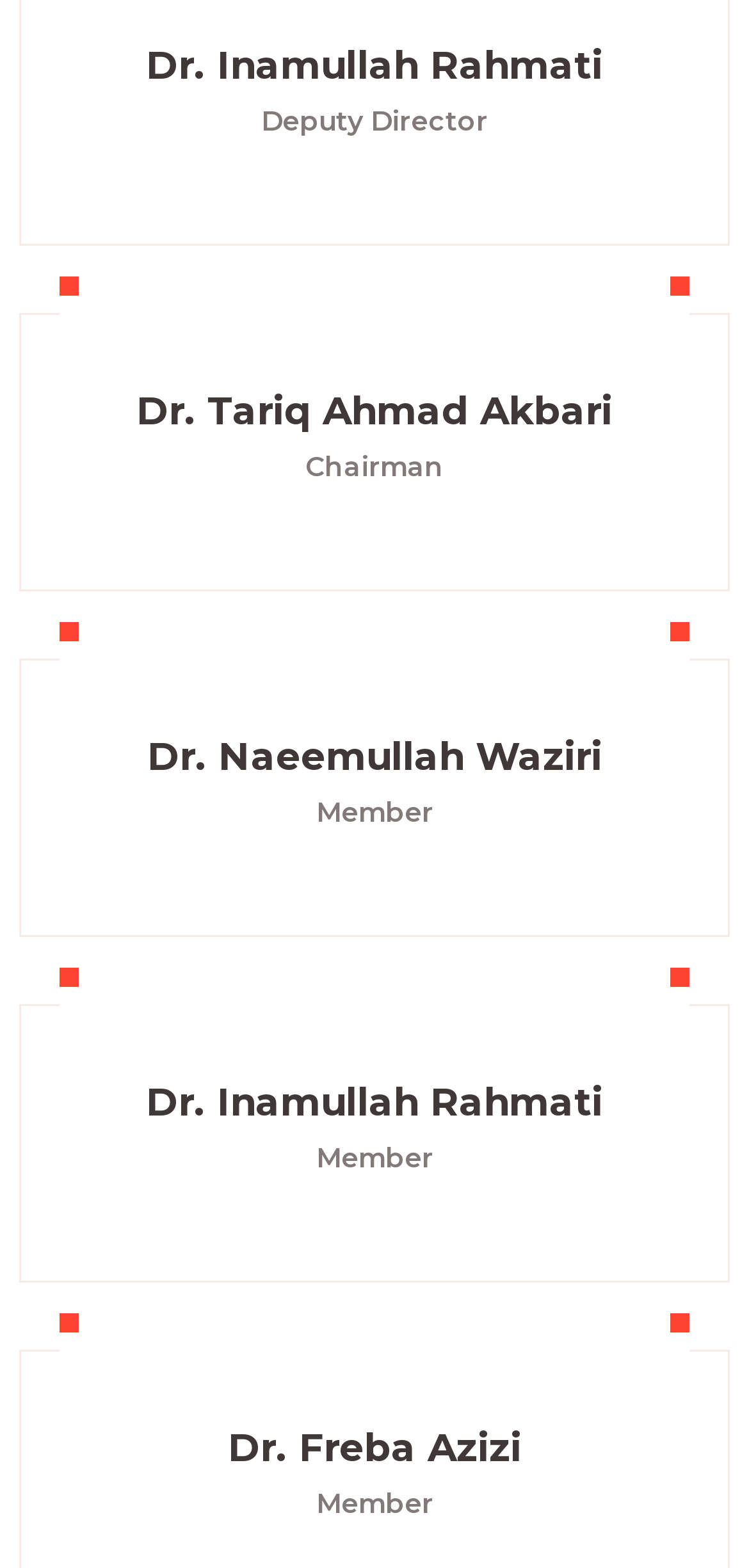Find the bounding box of the element with the following description: "Dr. Naeemullah Waziri". The coordinates must be four float numbers between 0 and 1, formatted as [left, top, right, bottom].

[0.196, 0.468, 0.804, 0.498]